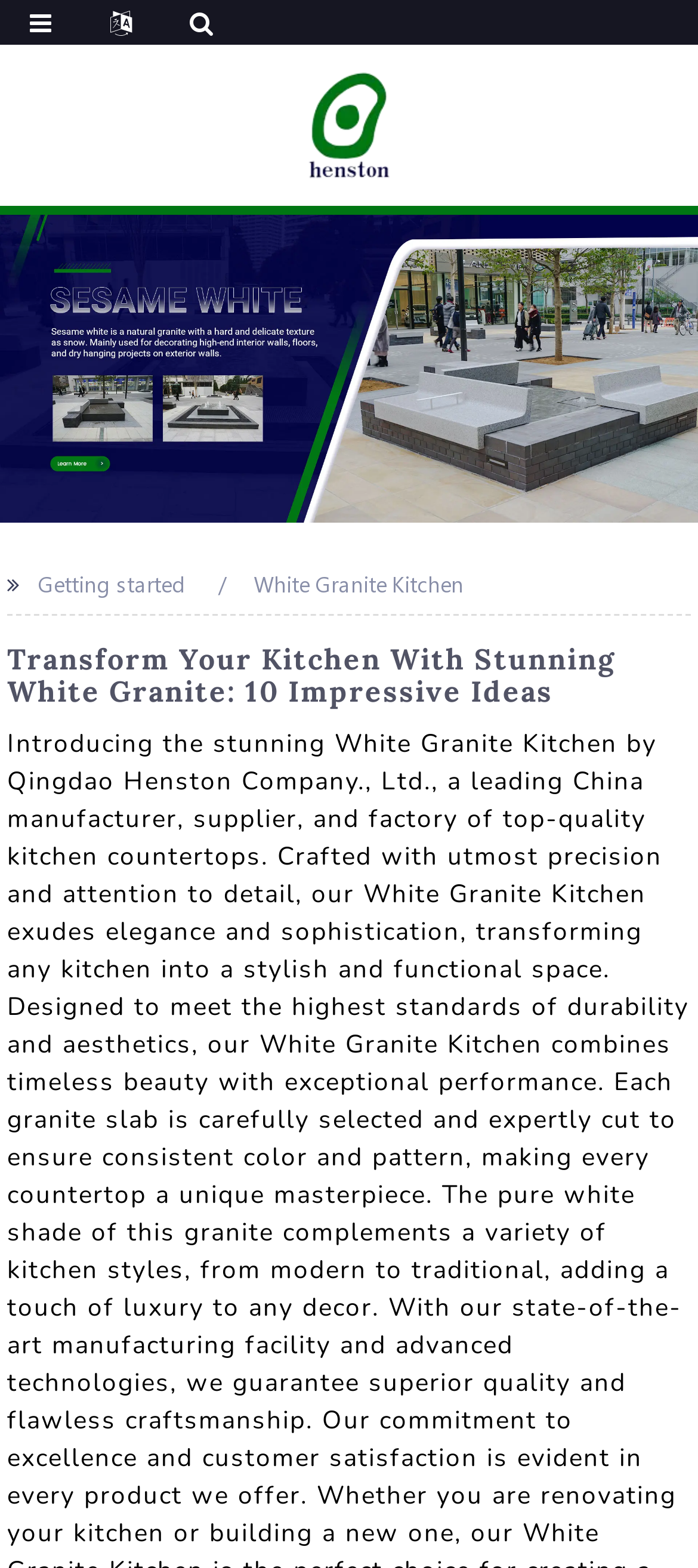What type of image is displayed at the top of the webpage?
Examine the image and give a concise answer in one word or a short phrase.

figure